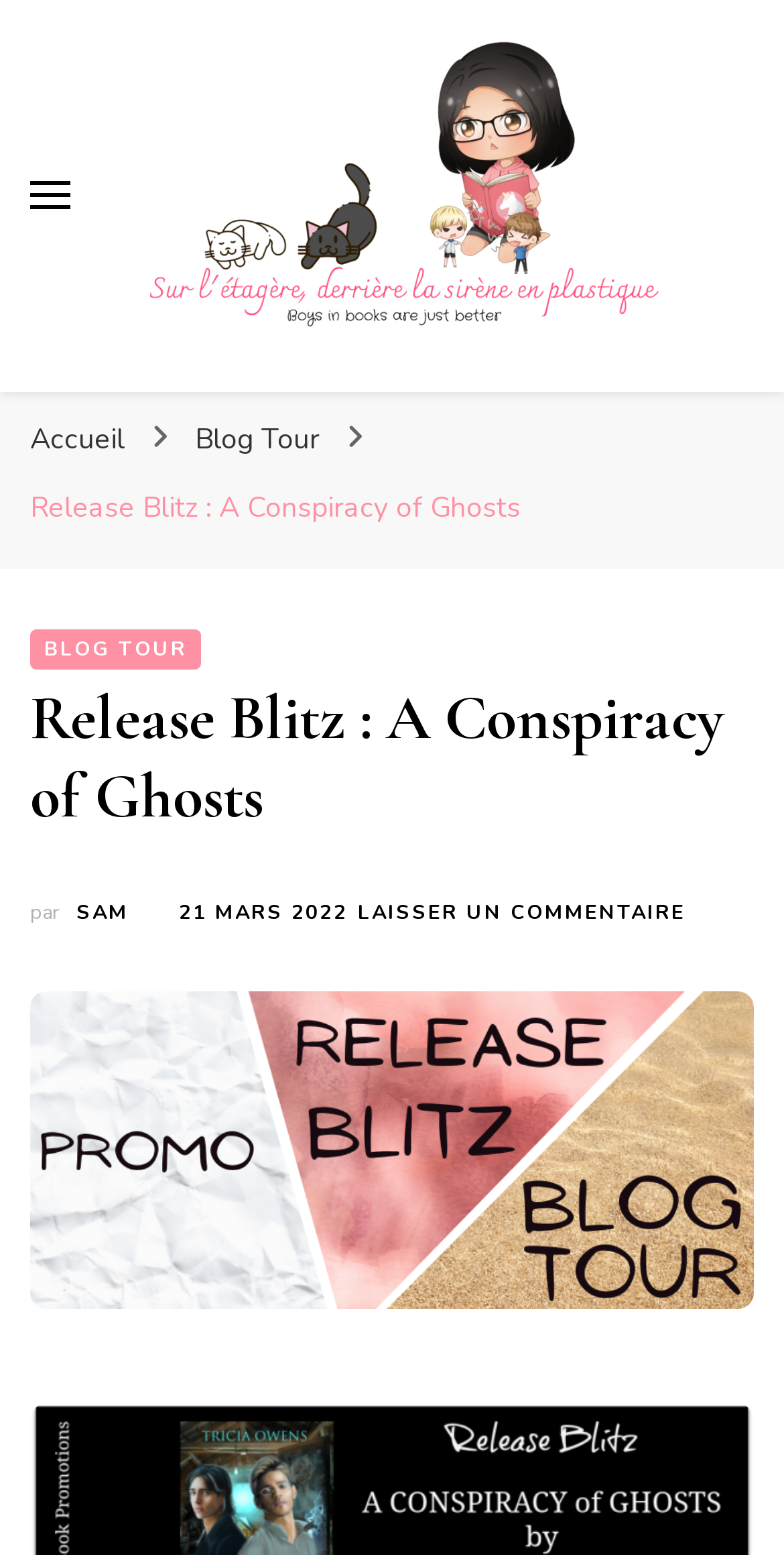Find the bounding box coordinates for the area that should be clicked to accomplish the instruction: "Click on 'LAISSER UN COMMENTAIRE SUR RELEASE BLITZ : A CONSPIRACY OF GHOSTS'".

[0.456, 0.576, 0.874, 0.599]